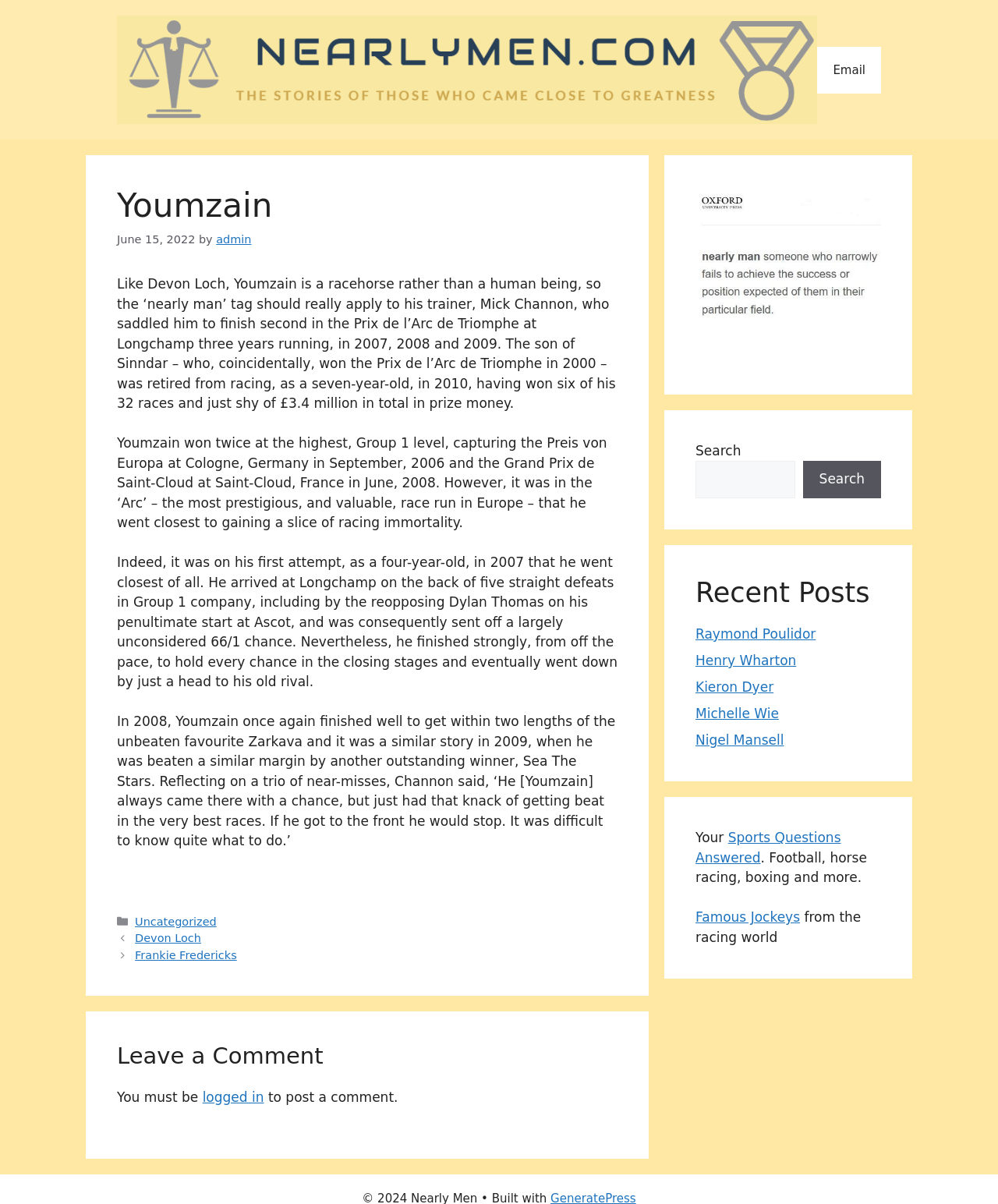What is the name of the racehorse? Observe the screenshot and provide a one-word or short phrase answer.

Youmzain